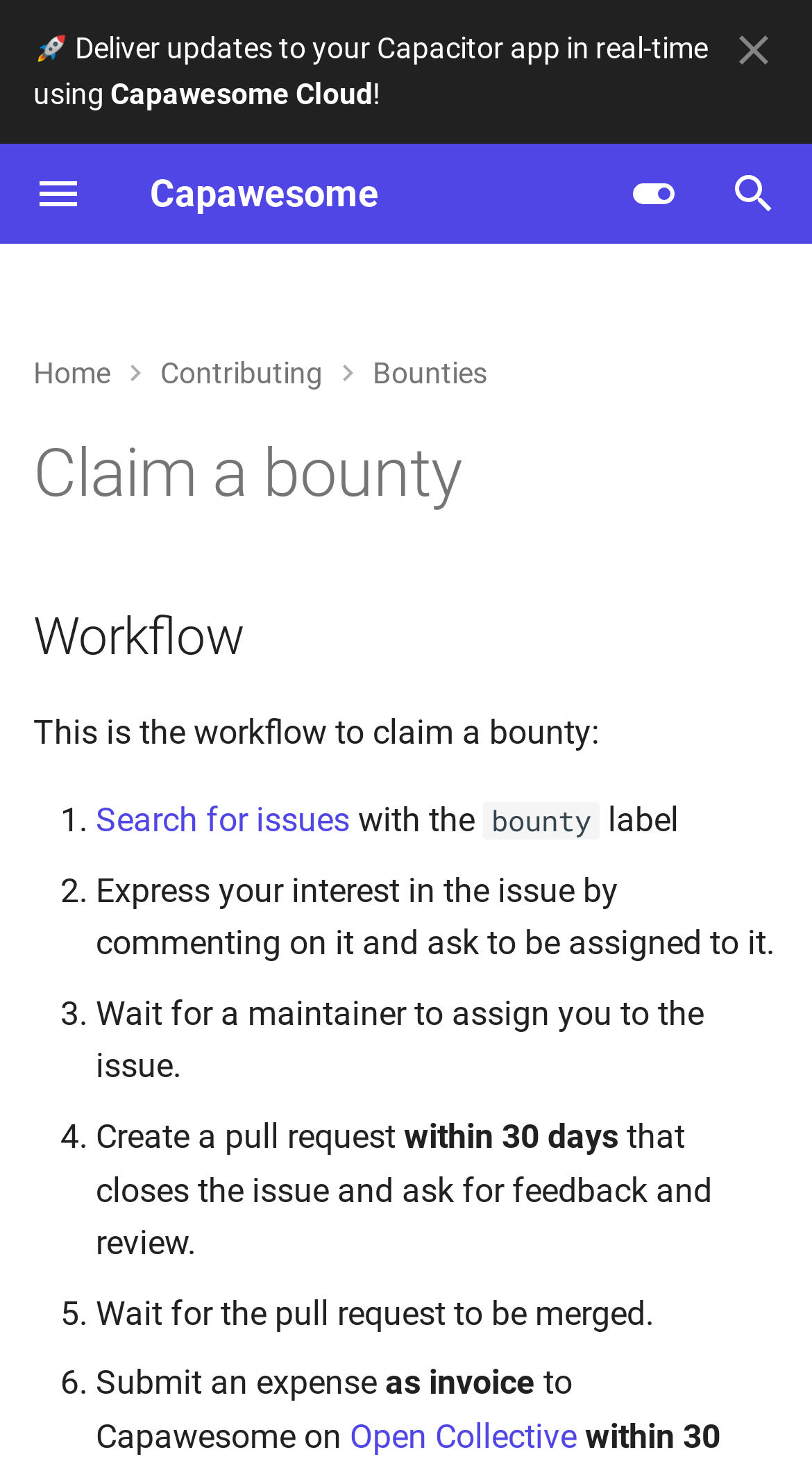What is the last step in the workflow for claiming a bounty?
Provide a fully detailed and comprehensive answer to the question.

I found the workflow for claiming a bounty by looking for the section that starts with 'Claim a bounty ¶'. Then, I looked at the list of steps in this workflow and found that the last step is to submit an expense as an invoice to Capawesome on Open Collective.